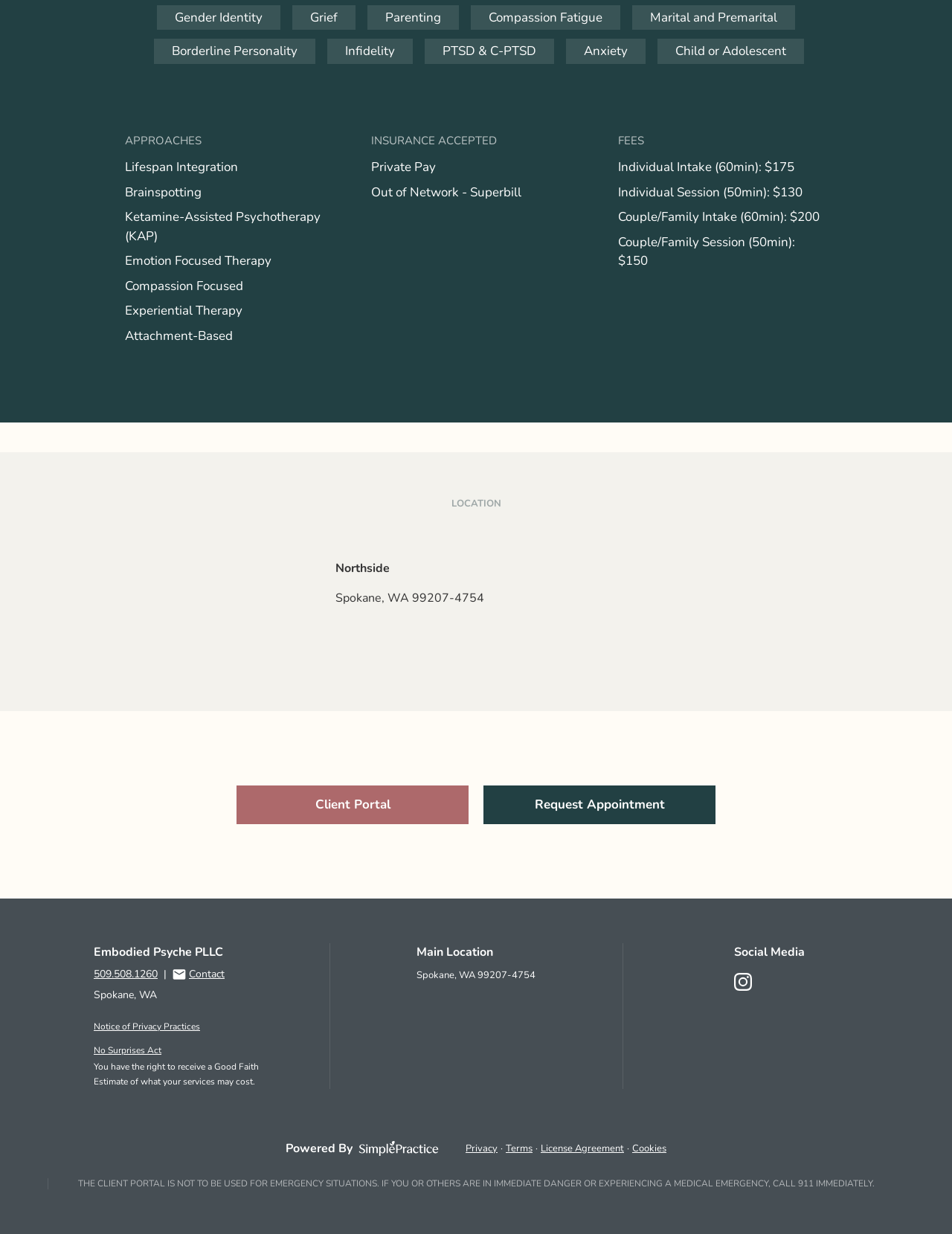Find the bounding box coordinates of the clickable area that will achieve the following instruction: "Click the 'Request Appointment' button".

[0.508, 0.636, 0.752, 0.668]